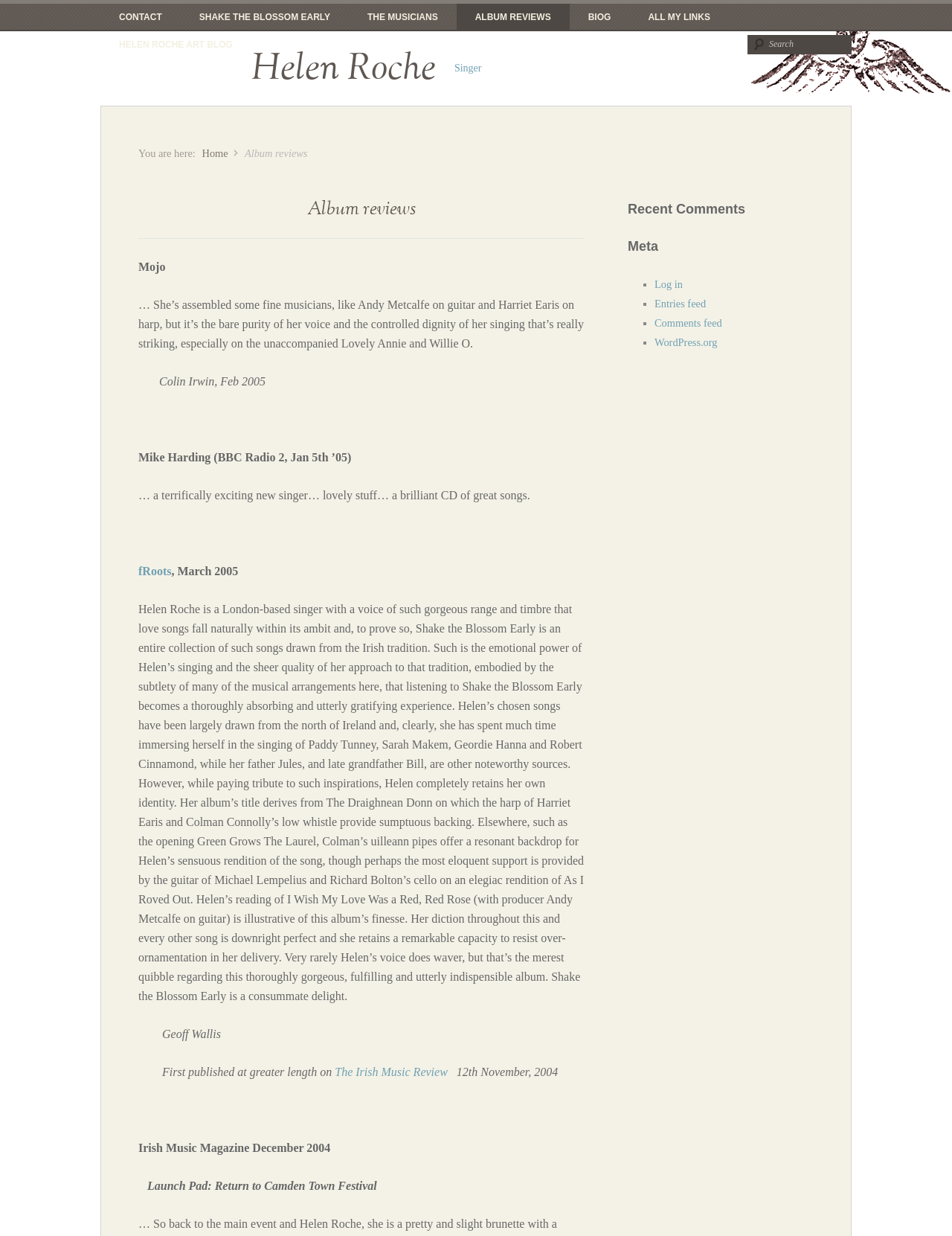Kindly determine the bounding box coordinates for the clickable area to achieve the given instruction: "Log in".

[0.688, 0.225, 0.717, 0.235]